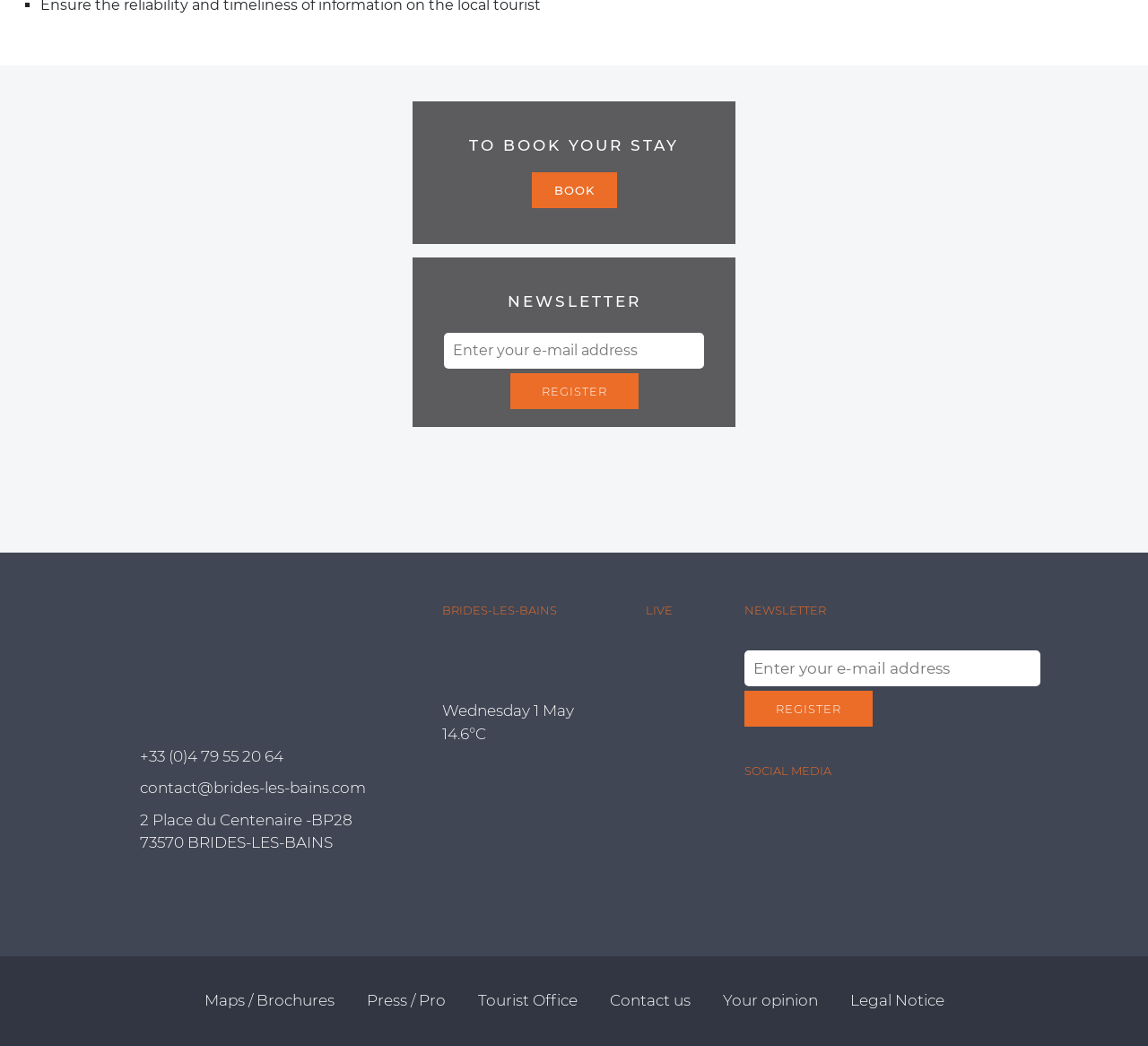Provide a brief response to the question below using one word or phrase:
What is the current temperature?

14.6°C